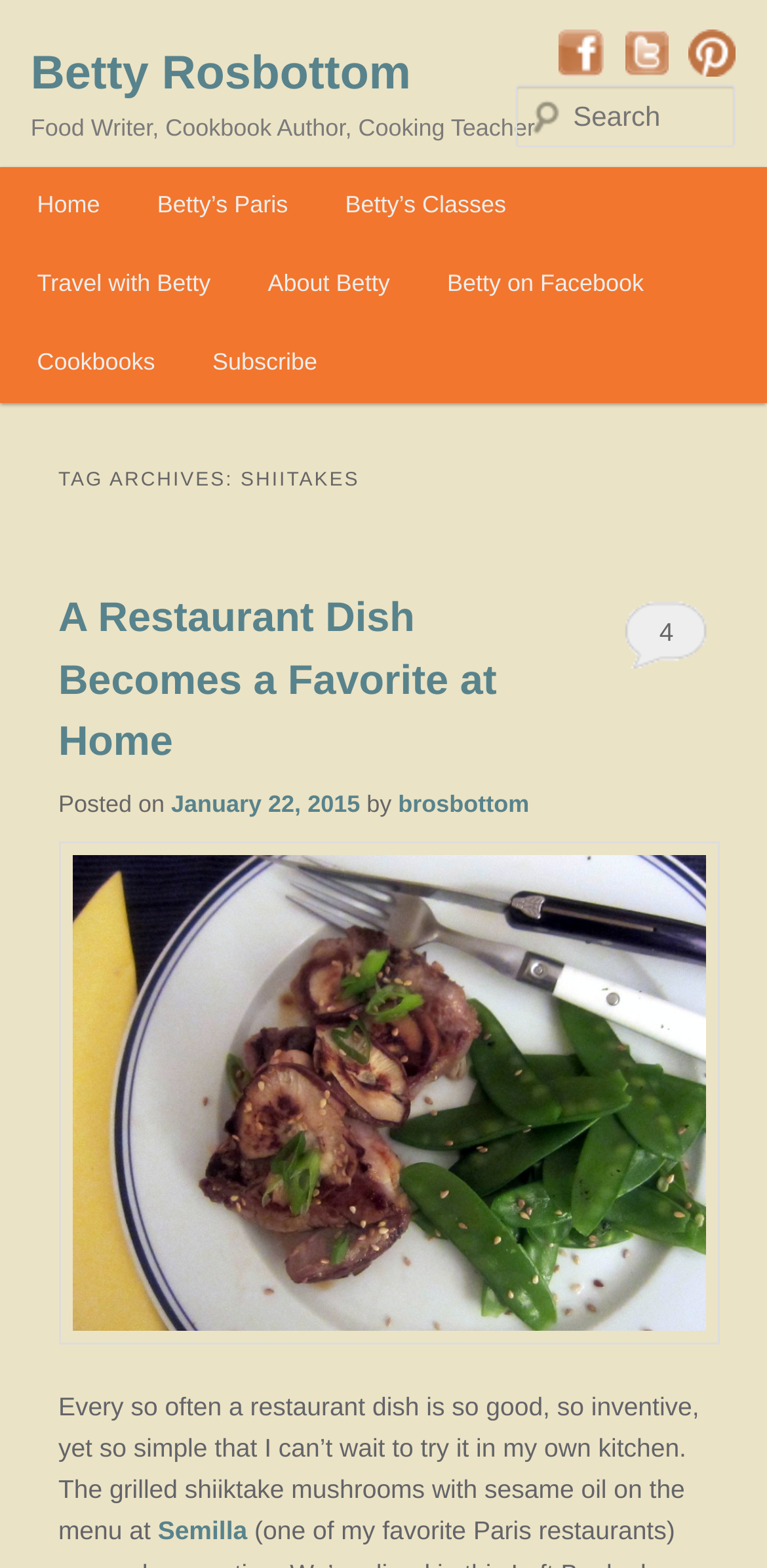Highlight the bounding box coordinates of the element you need to click to perform the following instruction: "Go to the home page."

[0.011, 0.107, 0.168, 0.157]